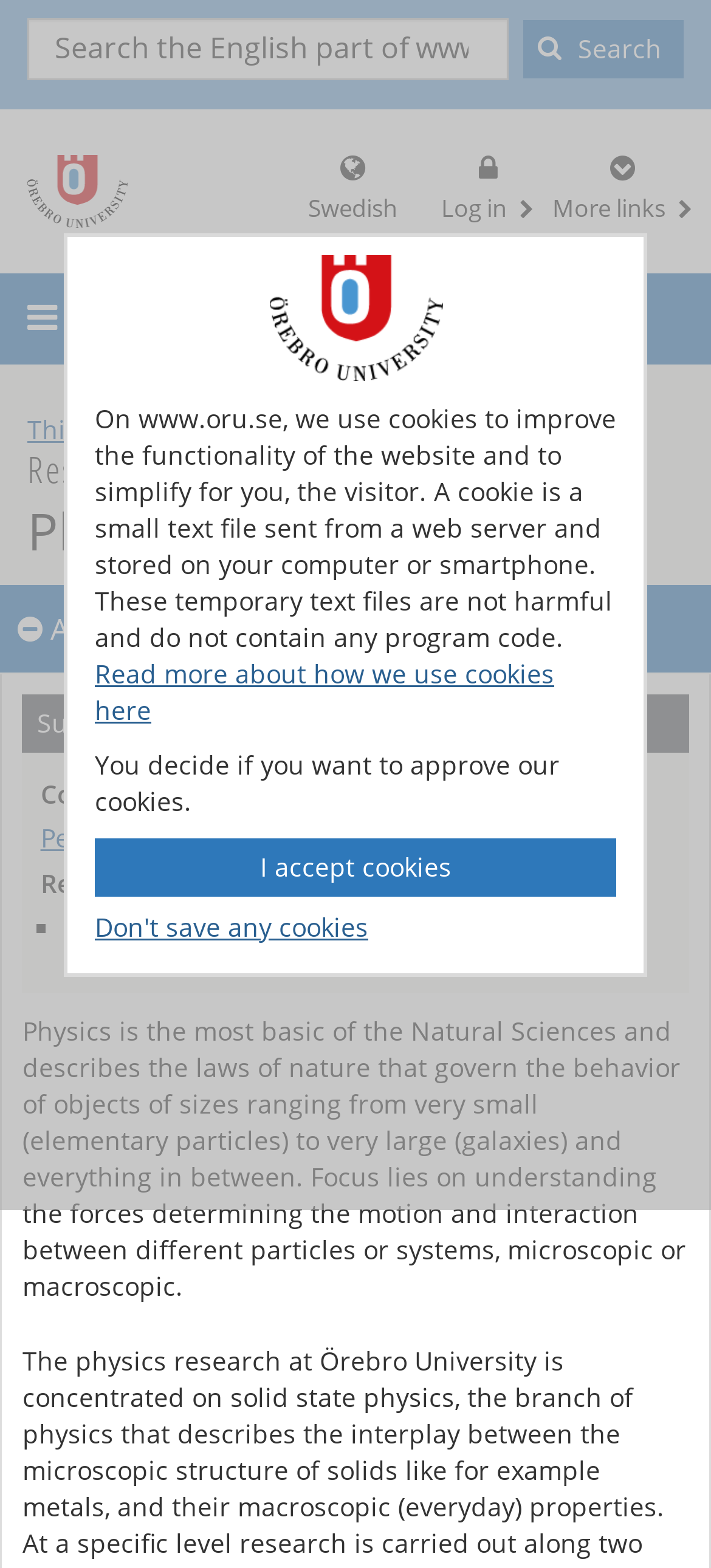What is the purpose of the button with the icon uf054?
Please provide a full and detailed response to the question.

I found the button with the icon uf054 in the navigation menu, and its description says 'Log in, show login alternatives', which indicates its purpose.